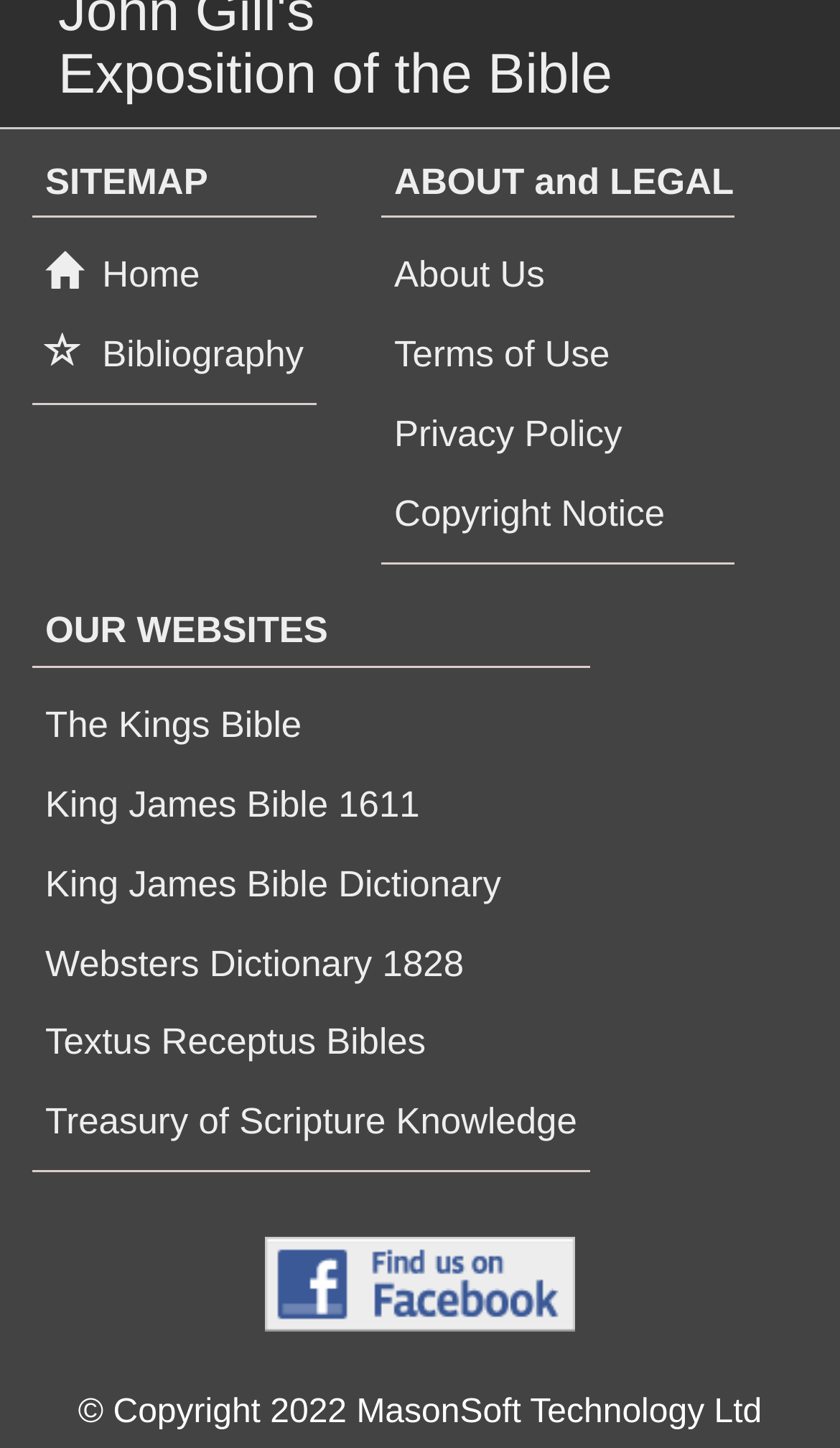What is the last link in the OUR WEBSITES section?
Look at the image and respond to the question as thoroughly as possible.

I looked at the links under the 'OUR WEBSITES' section and found that the last link is 'Treasury of Scripture Knowledge'.